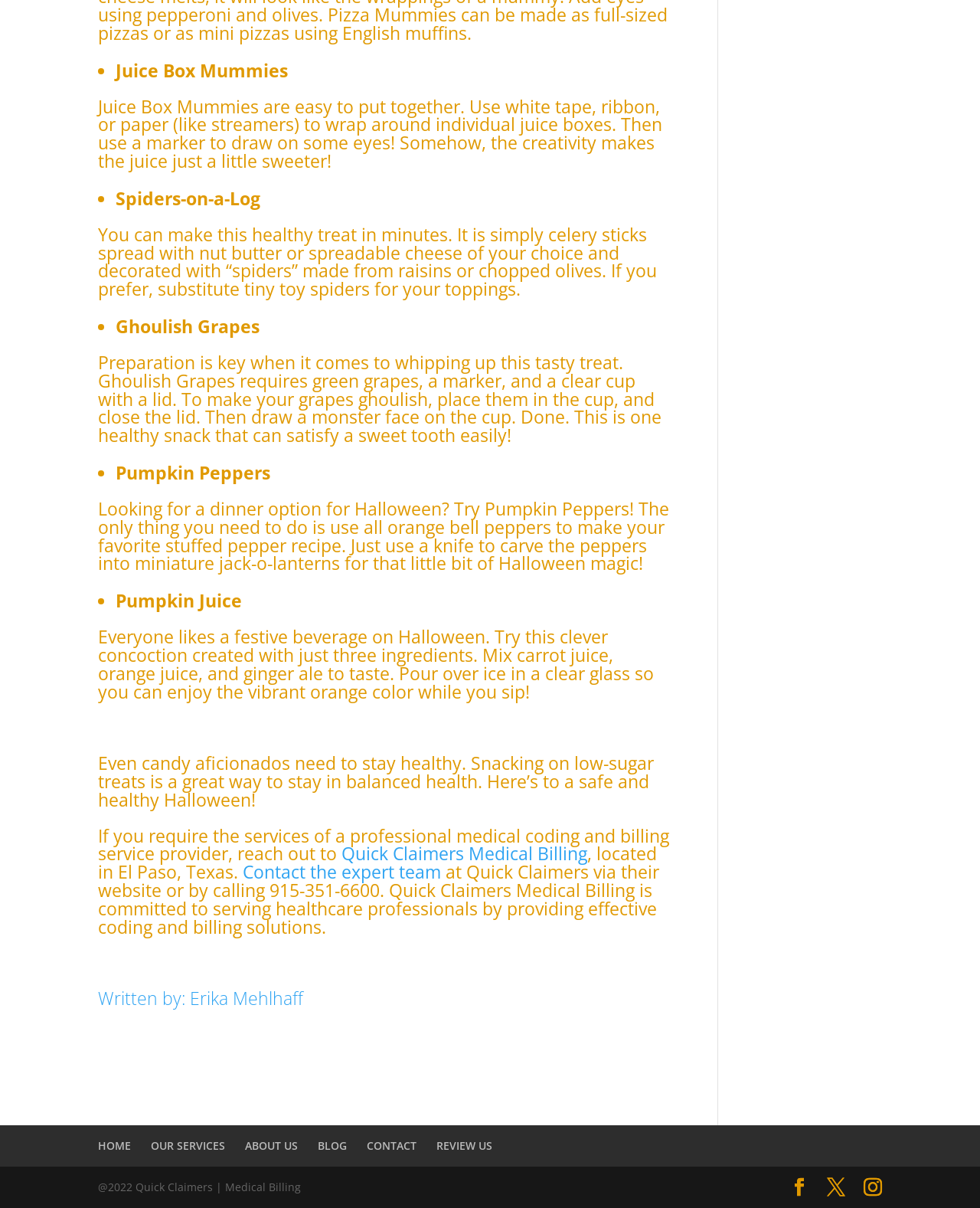What is the author's name of the article?
Give a single word or phrase as your answer by examining the image.

Erika Mehlhaff